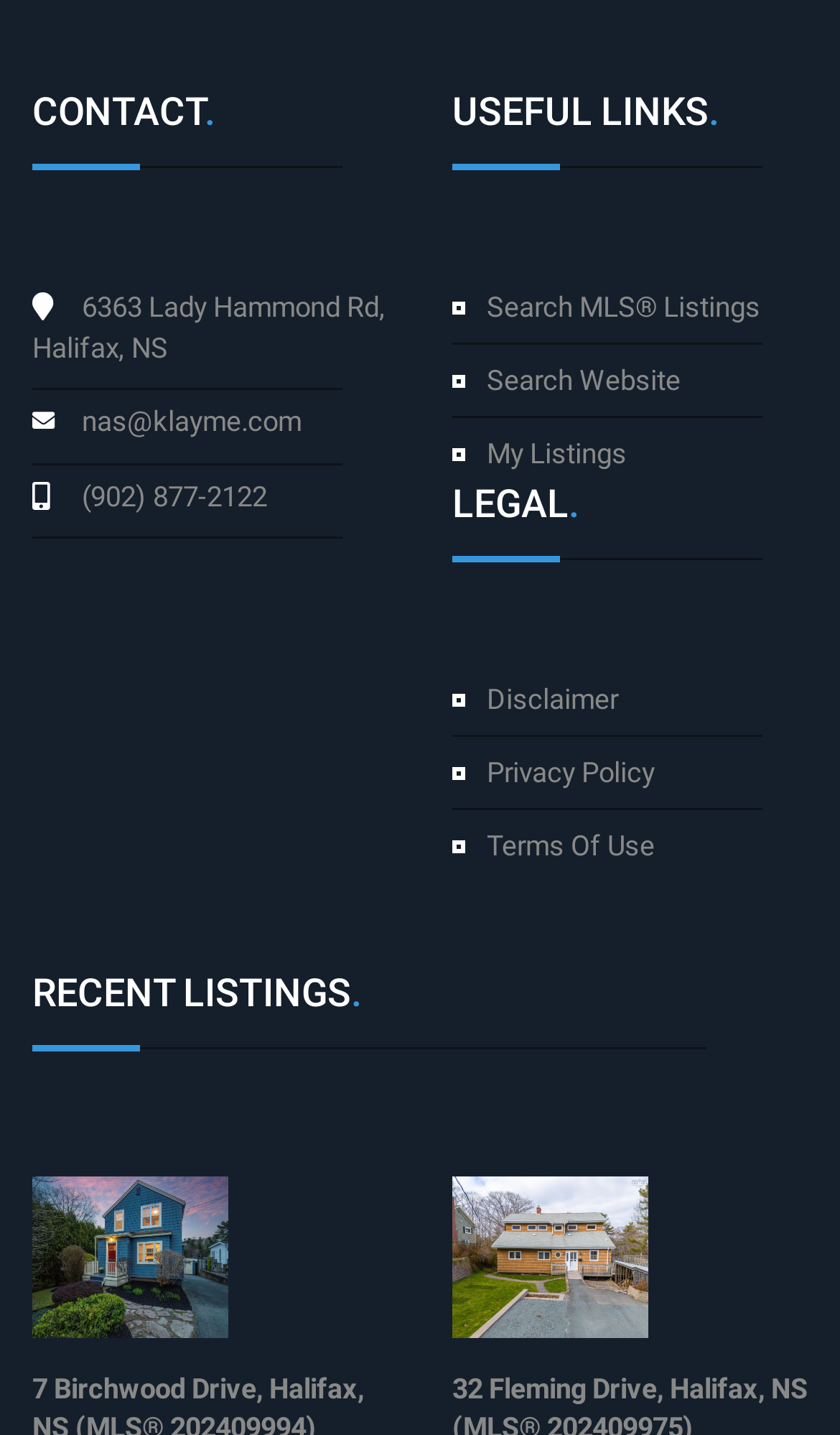Please locate the UI element described by "Search Website" and provide its bounding box coordinates.

[0.579, 0.254, 0.81, 0.276]